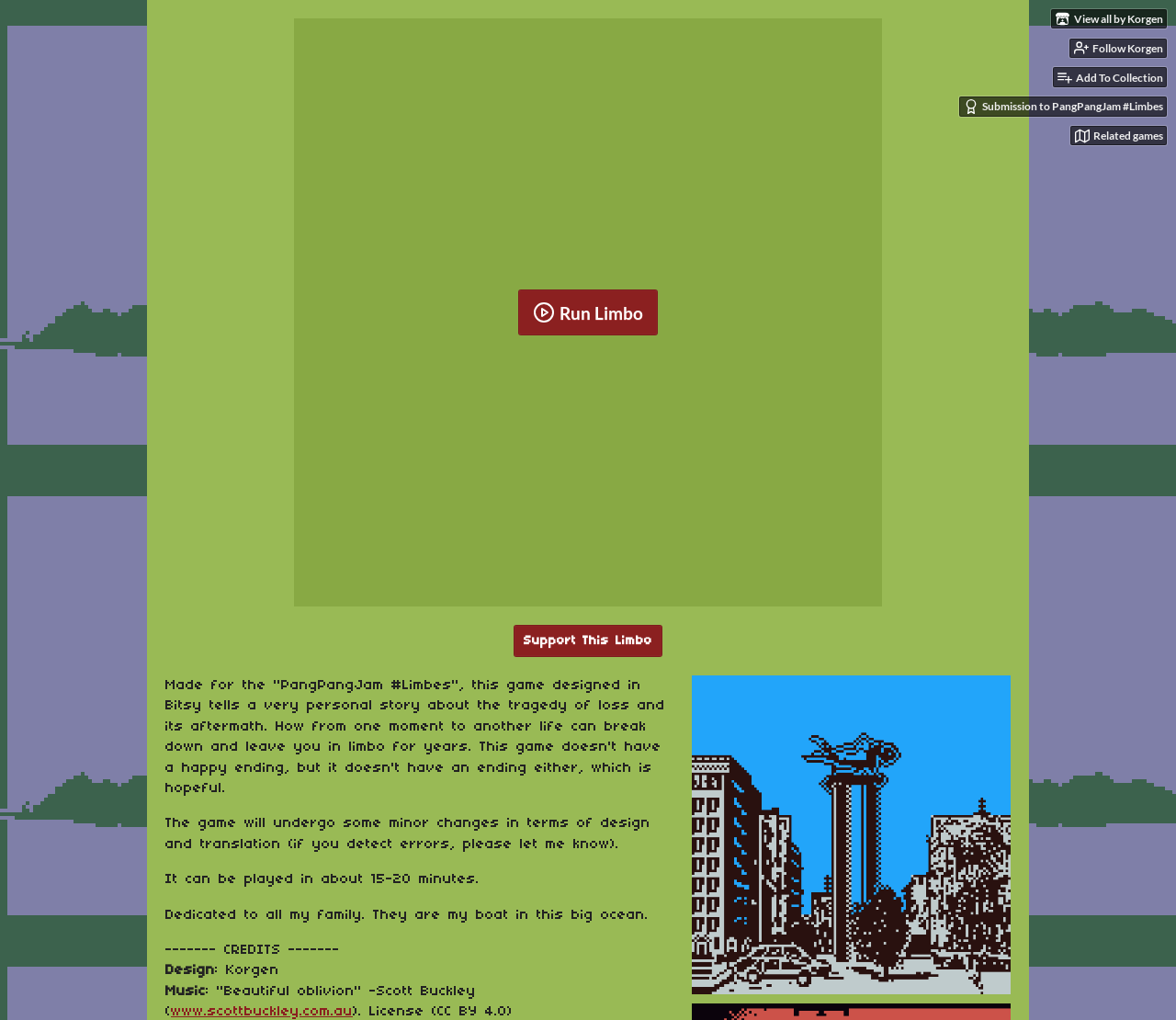Find the bounding box coordinates of the element to click in order to complete this instruction: "Follow Korgen". The bounding box coordinates must be four float numbers between 0 and 1, denoted as [left, top, right, bottom].

[0.909, 0.038, 0.992, 0.057]